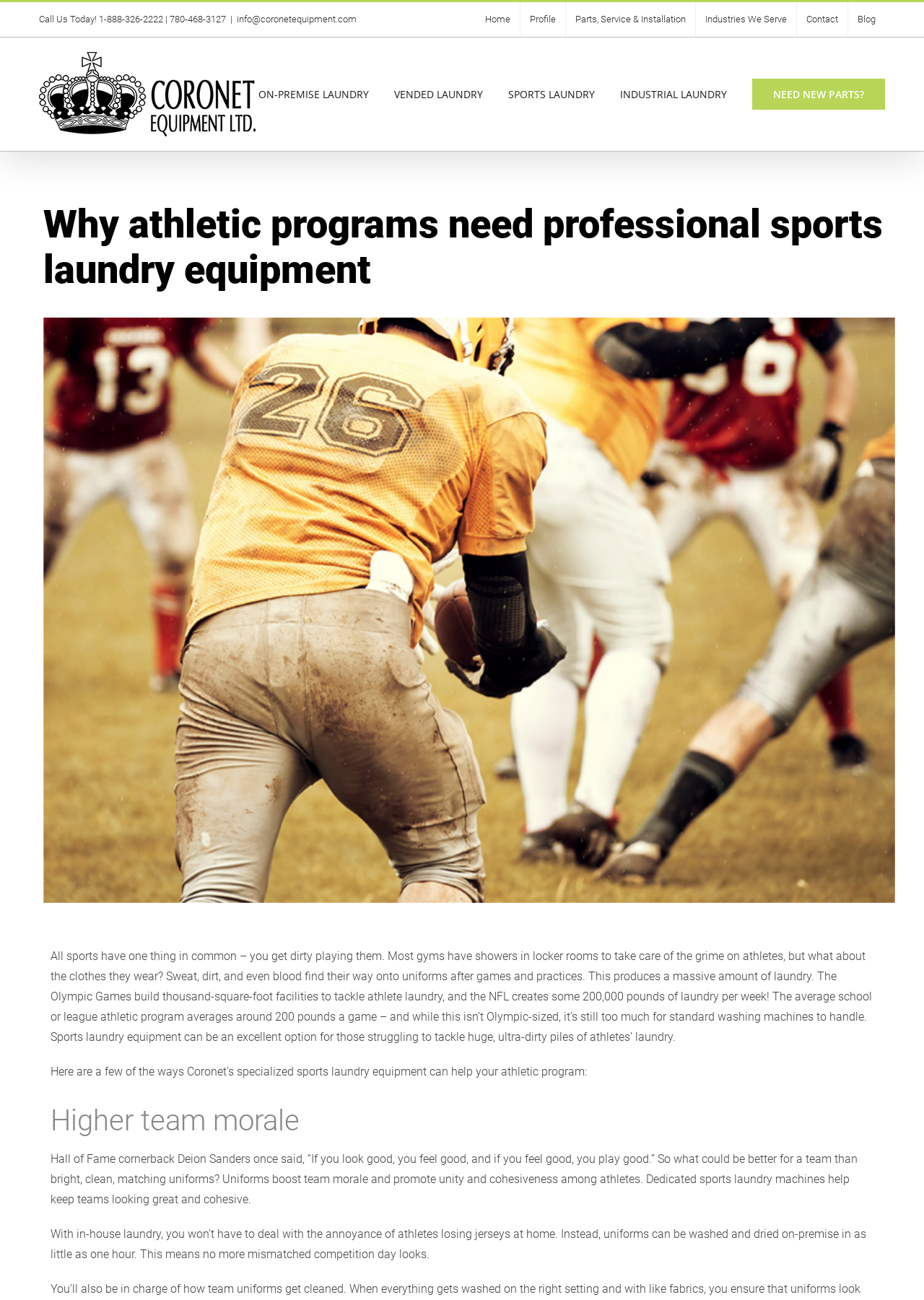Locate the bounding box coordinates of the clickable element to fulfill the following instruction: "Go to top of the page". Provide the coordinates as four float numbers between 0 and 1 in the format [left, top, right, bottom].

[0.904, 0.691, 0.941, 0.711]